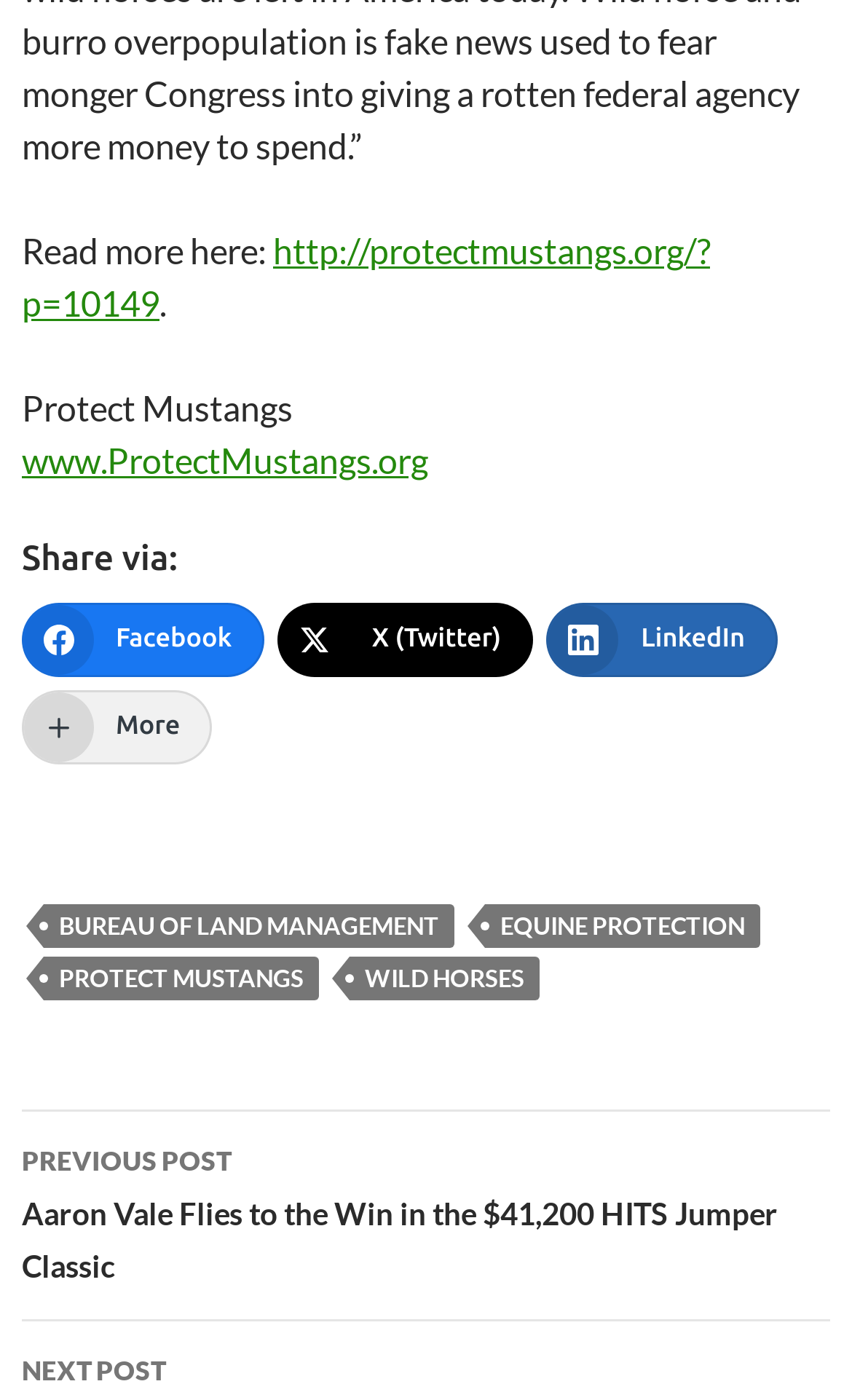Please determine the bounding box coordinates of the element's region to click for the following instruction: "Go to the previous post".

[0.026, 0.794, 0.974, 0.944]